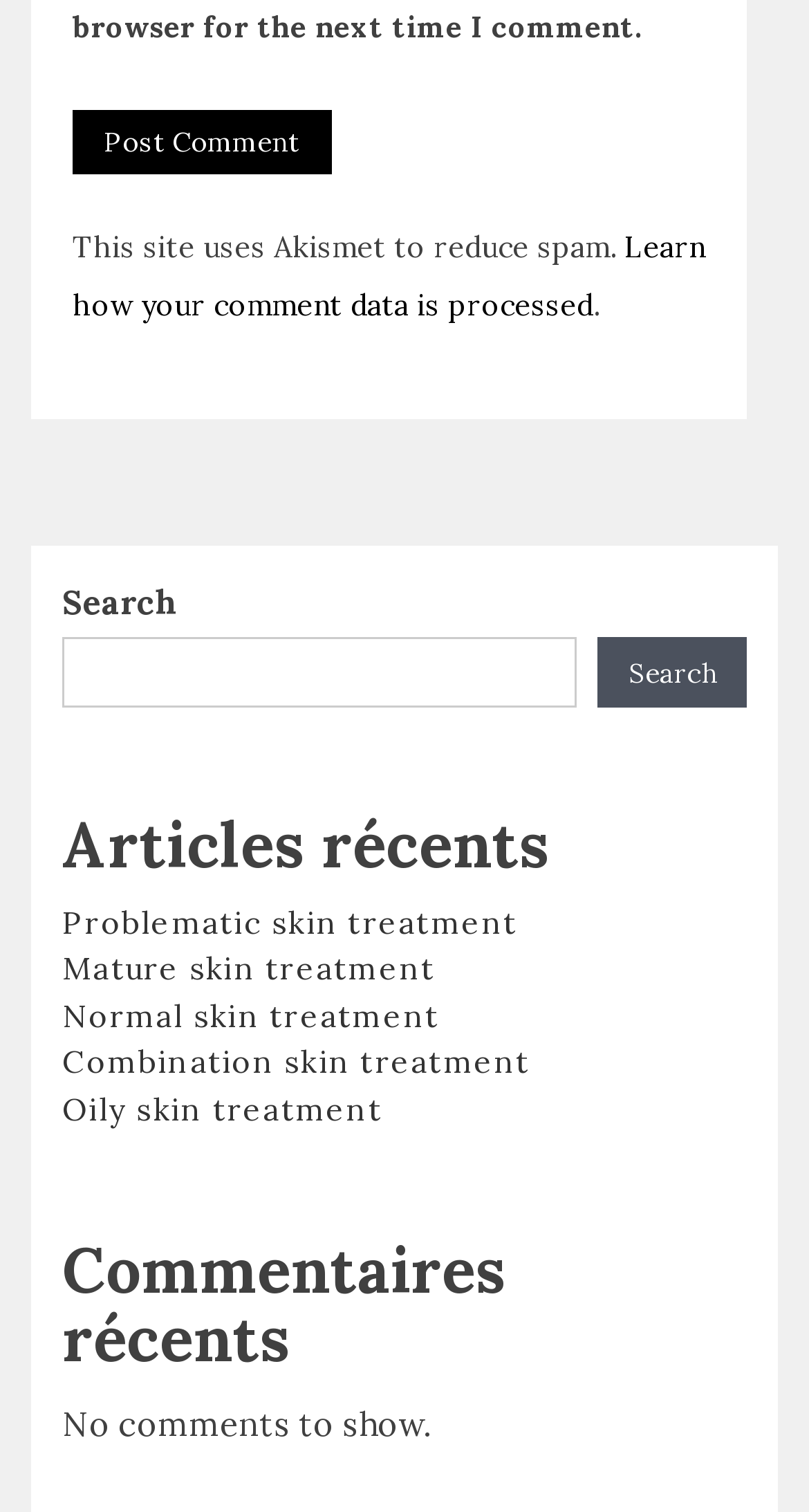How many headings are there?
Please provide a comprehensive answer based on the details in the screenshot.

There are two headings on the webpage, namely 'Articles récents' and 'Commentaires récents', which categorize the content into recent articles and recent comments respectively.